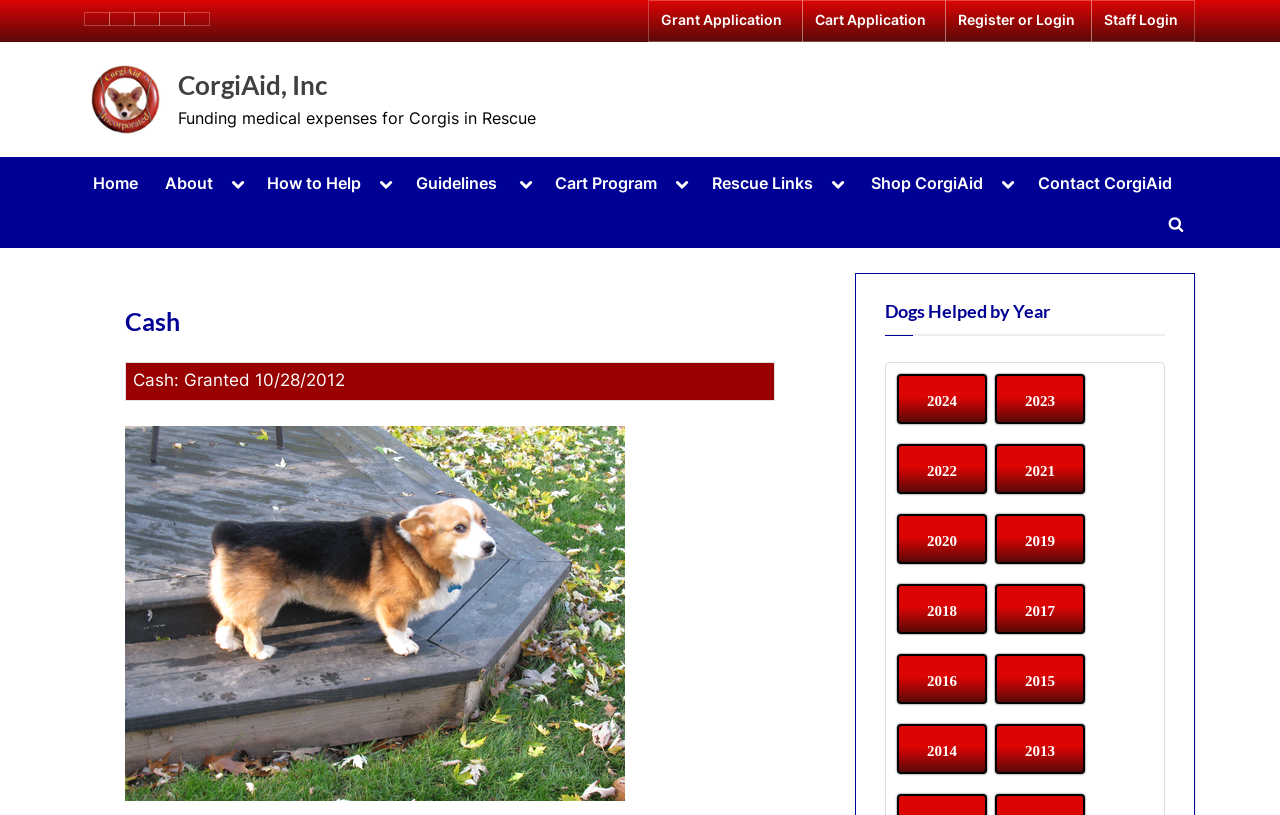What is the name of the book mentioned on the webpage?
Provide an in-depth and detailed explanation in response to the question.

The name of the book can be found in the 'Shop CorgiAid' section of the webpage, where it is listed as 'The Watching – CorgiAid’s Christmas Book'.